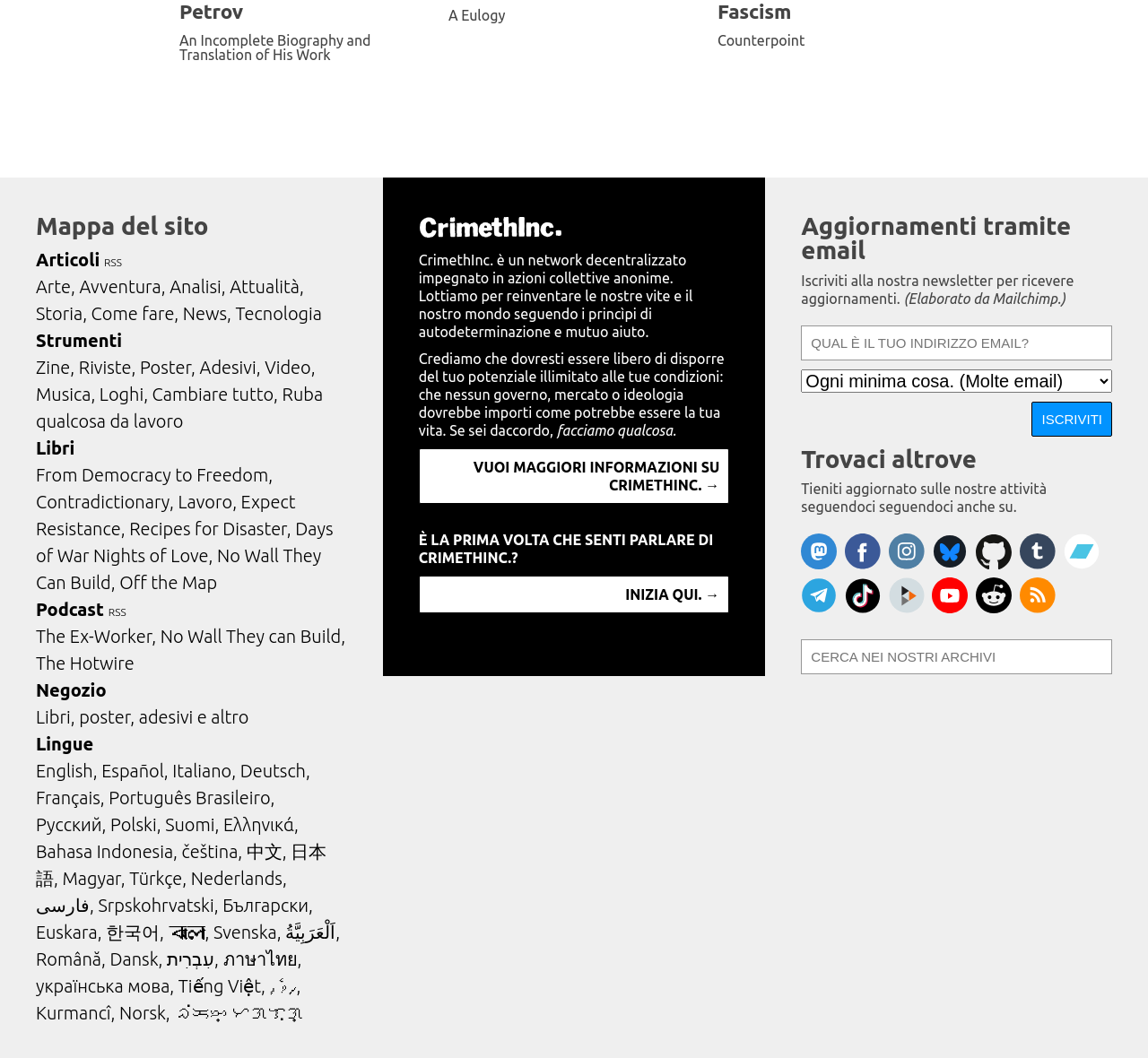What is the second link under the 'A Eulogy' heading?
Provide a one-word or short-phrase answer based on the image.

None